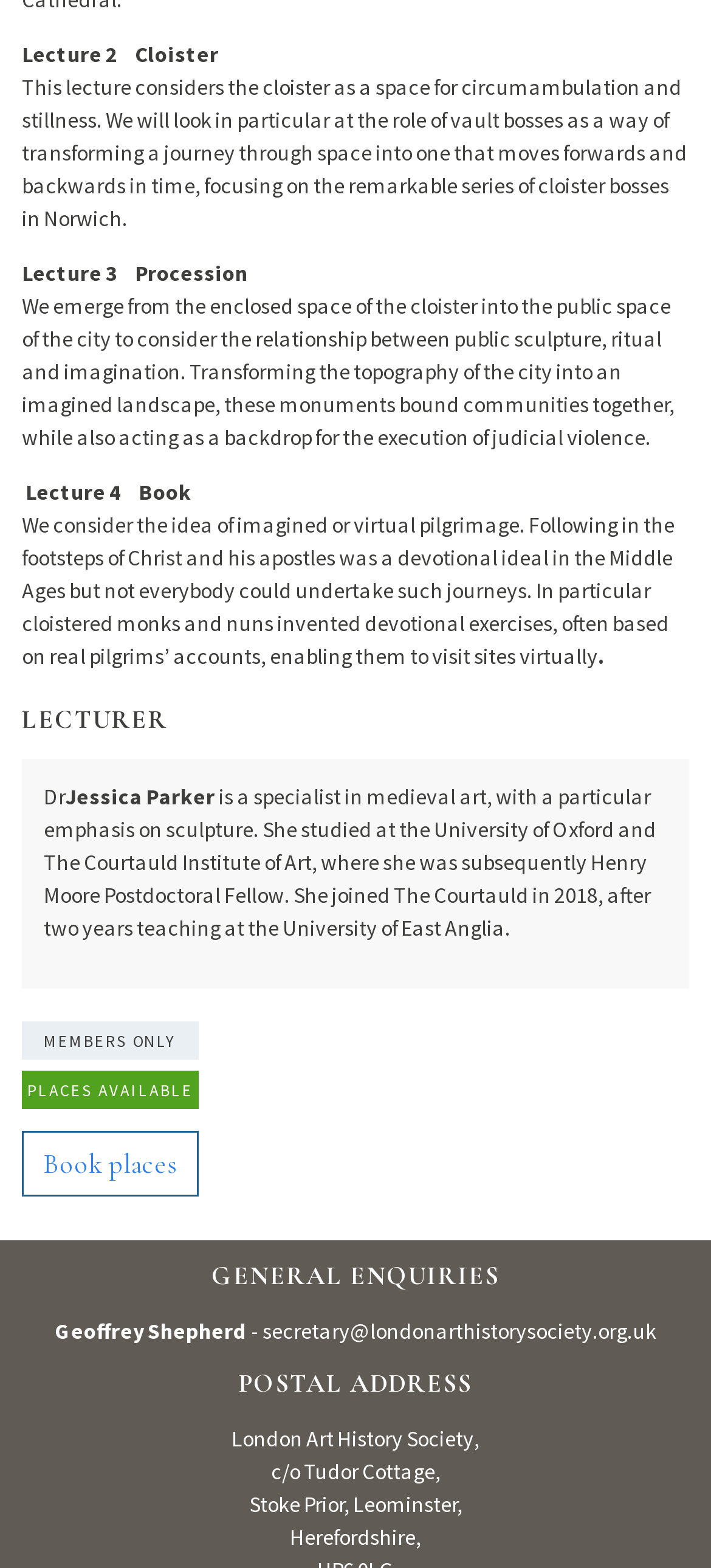Predict the bounding box coordinates for the UI element described as: "Book places". The coordinates should be four float numbers between 0 and 1, presented as [left, top, right, bottom].

[0.031, 0.721, 0.279, 0.763]